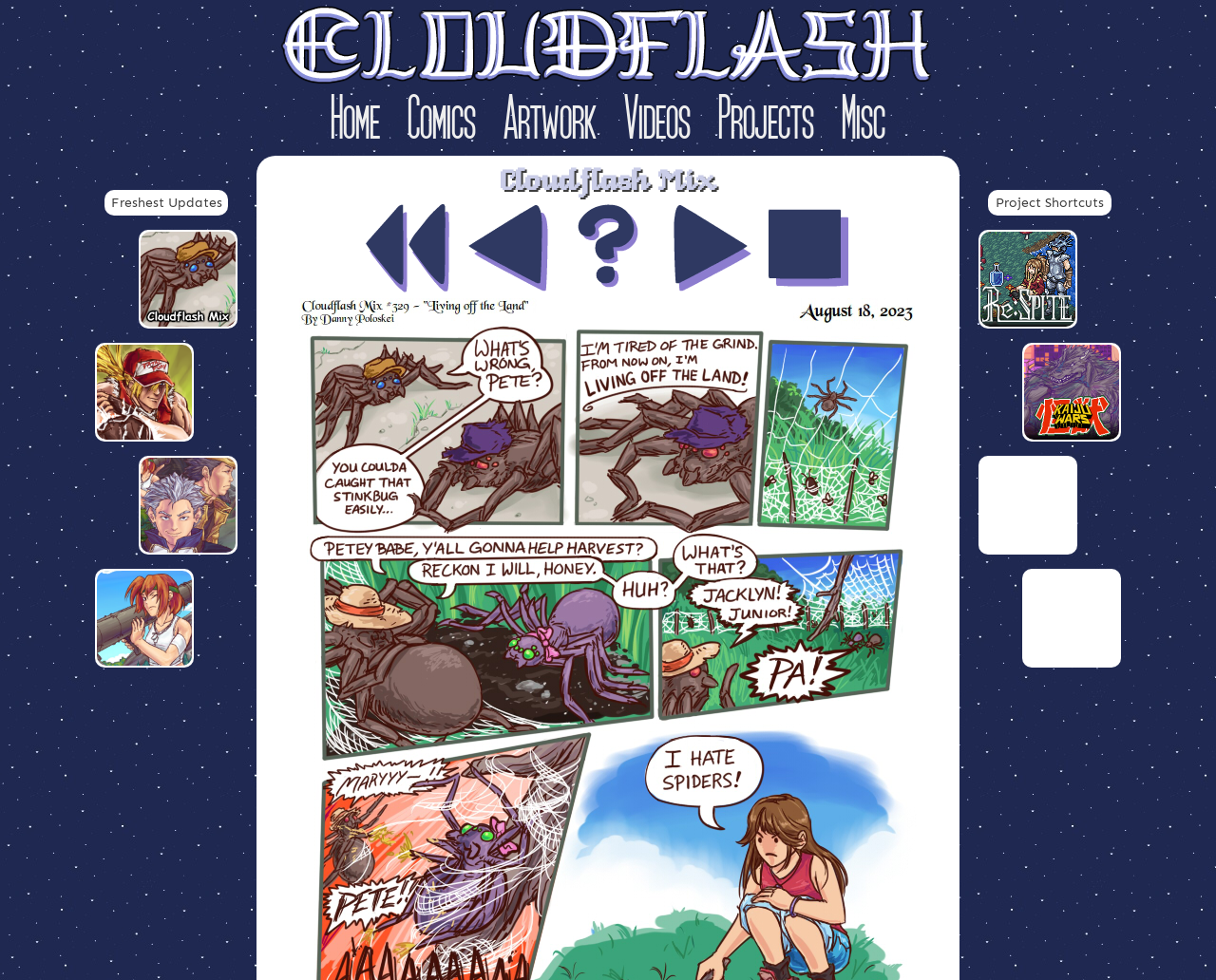Locate the bounding box coordinates of the element to click to perform the following action: 'Explore Advance Wars Collage'. The coordinates should be given as four float values between 0 and 1, in the form of [left, top, right, bottom].

[0.116, 0.551, 0.194, 0.568]